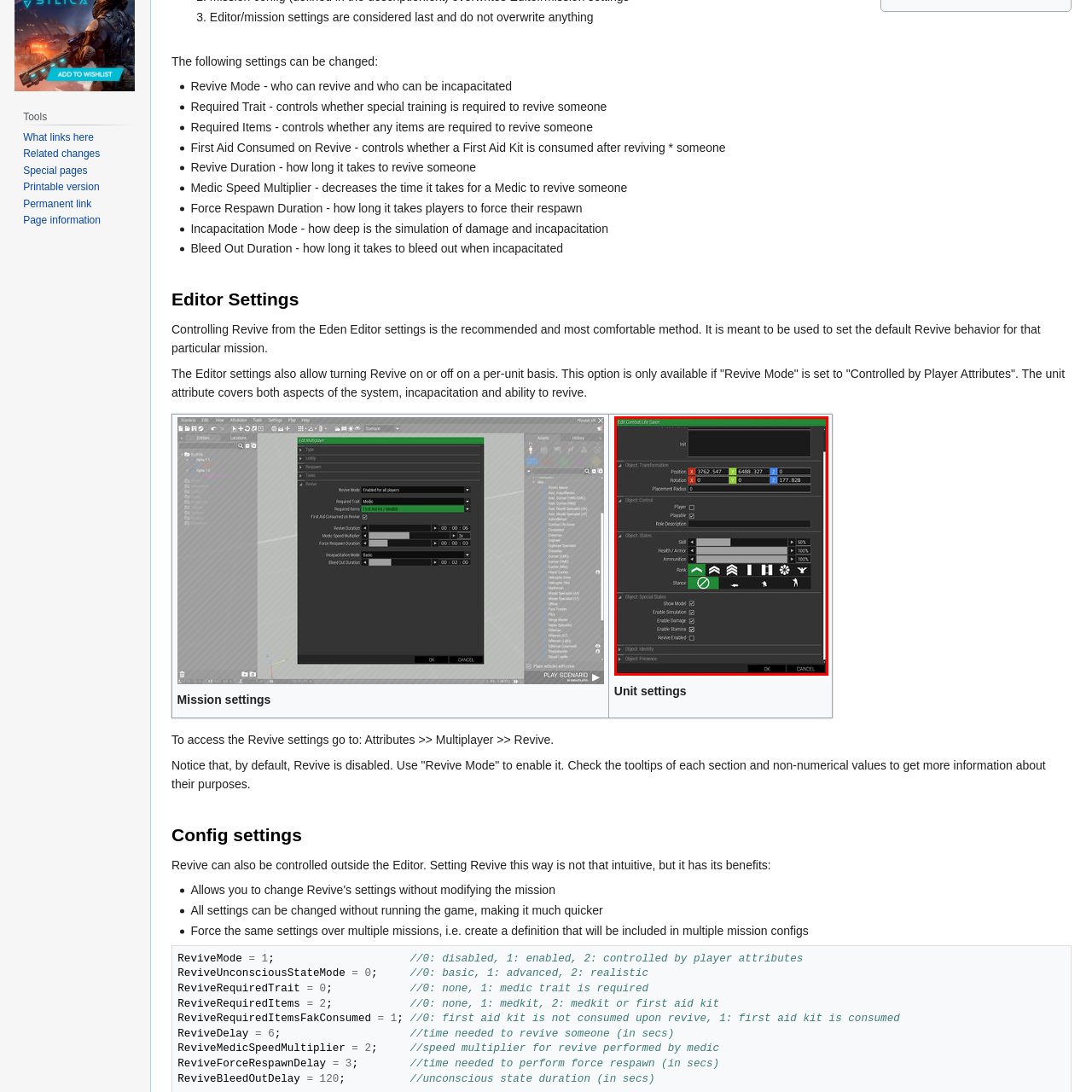Pay attention to the section of the image delineated by the white outline and provide a detailed response to the subsequent question, based on your observations: 
What is the purpose of the 'OK' and 'CANCEL' buttons?

The 'OK' and 'CANCEL' buttons at the bottom of the panel are used to confirm or discard the changes made to the character's attributes, allowing users to save or revert their edits.